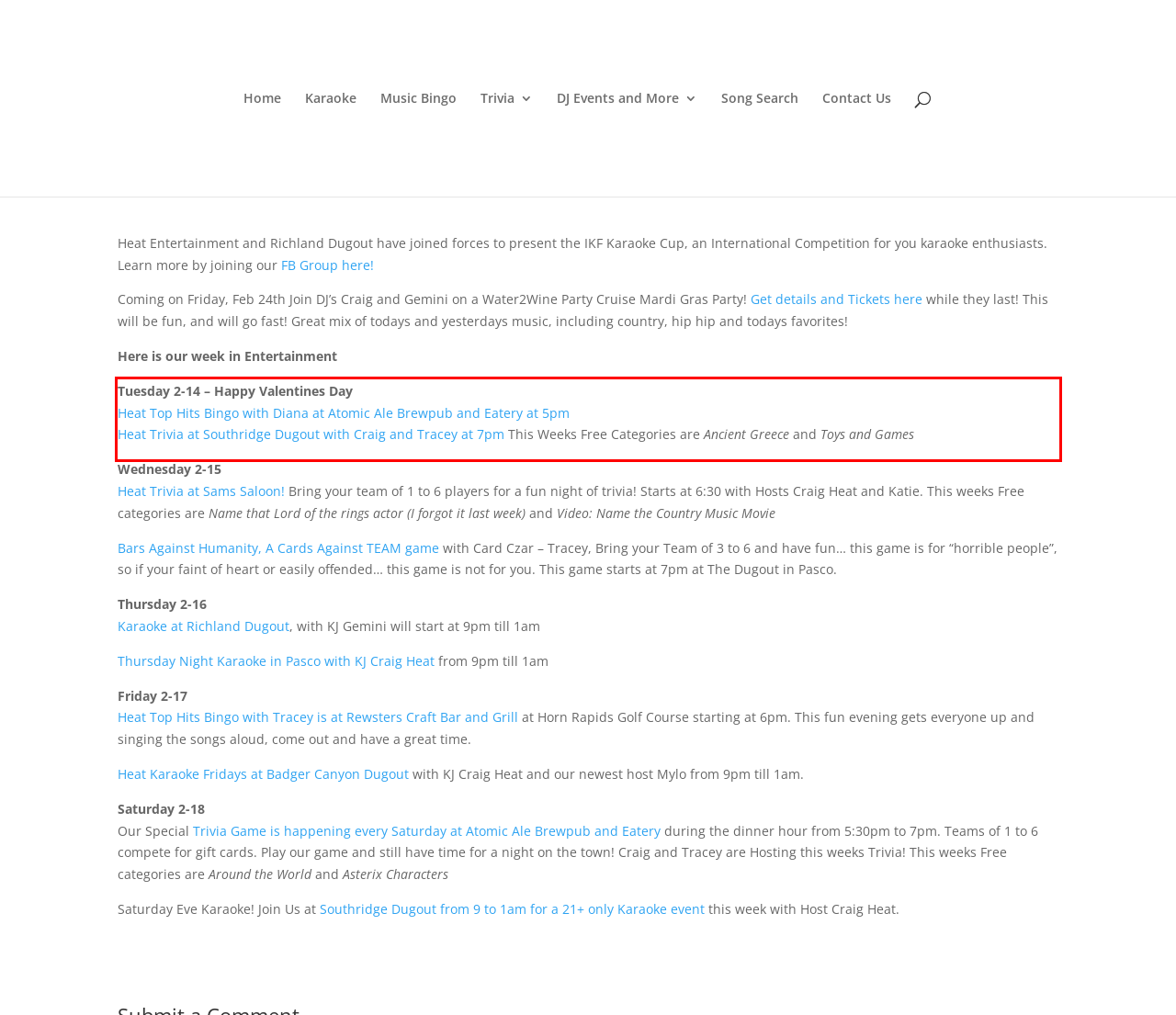Review the screenshot of the webpage and recognize the text inside the red rectangle bounding box. Provide the extracted text content.

Tuesday 2-14 – Happy Valentines Day Heat Top Hits Bingo with Diana at Atomic Ale Brewpub and Eatery at 5pm Heat Trivia at Southridge Dugout with Craig and Tracey at 7pm This Weeks Free Categories are Ancient Greece and Toys and Games